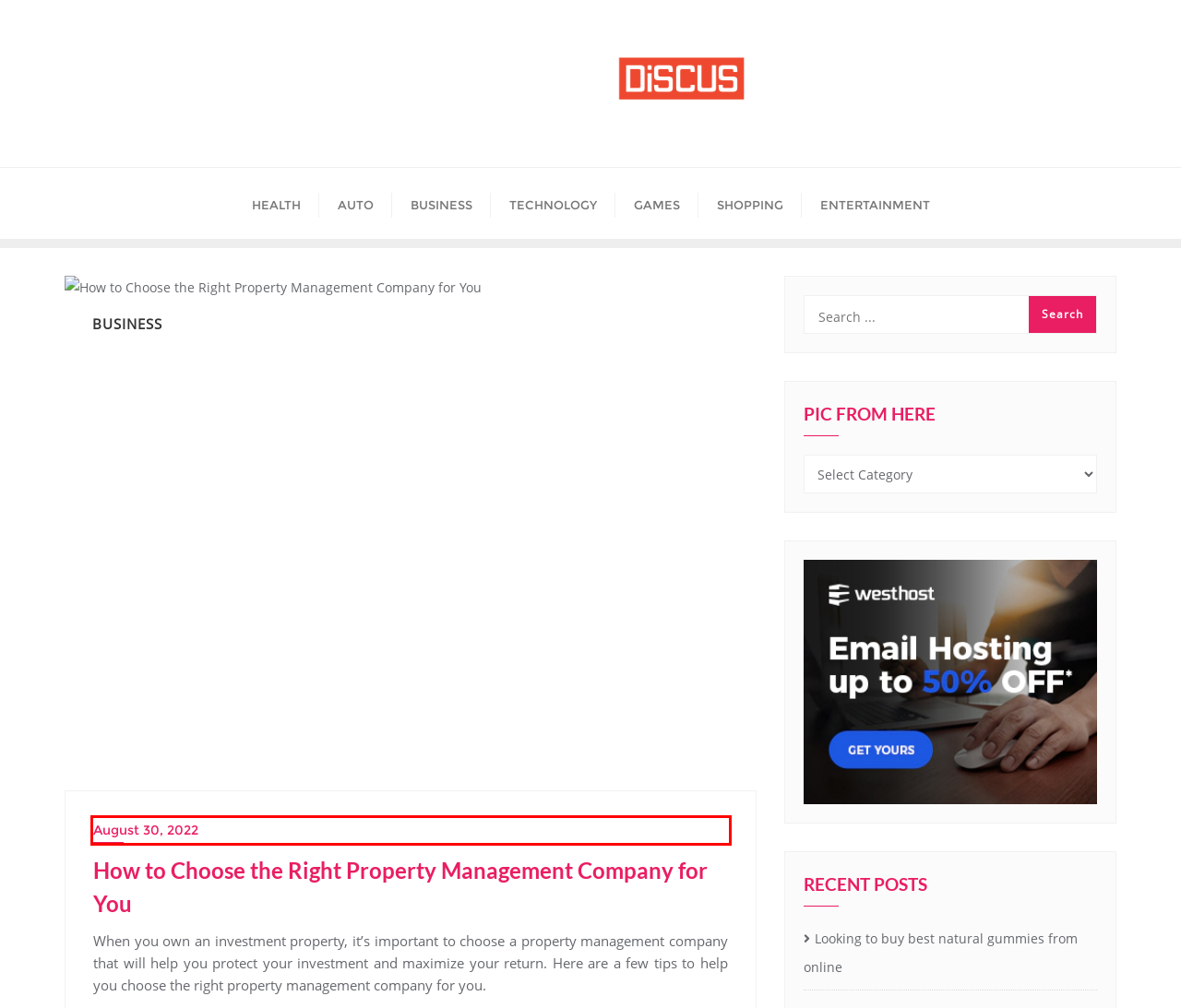Review the screenshot of a webpage that includes a red bounding box. Choose the webpage description that best matches the new webpage displayed after clicking the element within the bounding box. Here are the candidates:
A. August 2022 – Universal Discus
B. Games – Universal Discus
C. Entertainment – Universal Discus
D. Shopping – Universal Discus
E. Health – Universal Discus
F. Auto – Universal Discus
G. Technology – Universal Discus
H. Business – Universal Discus

A